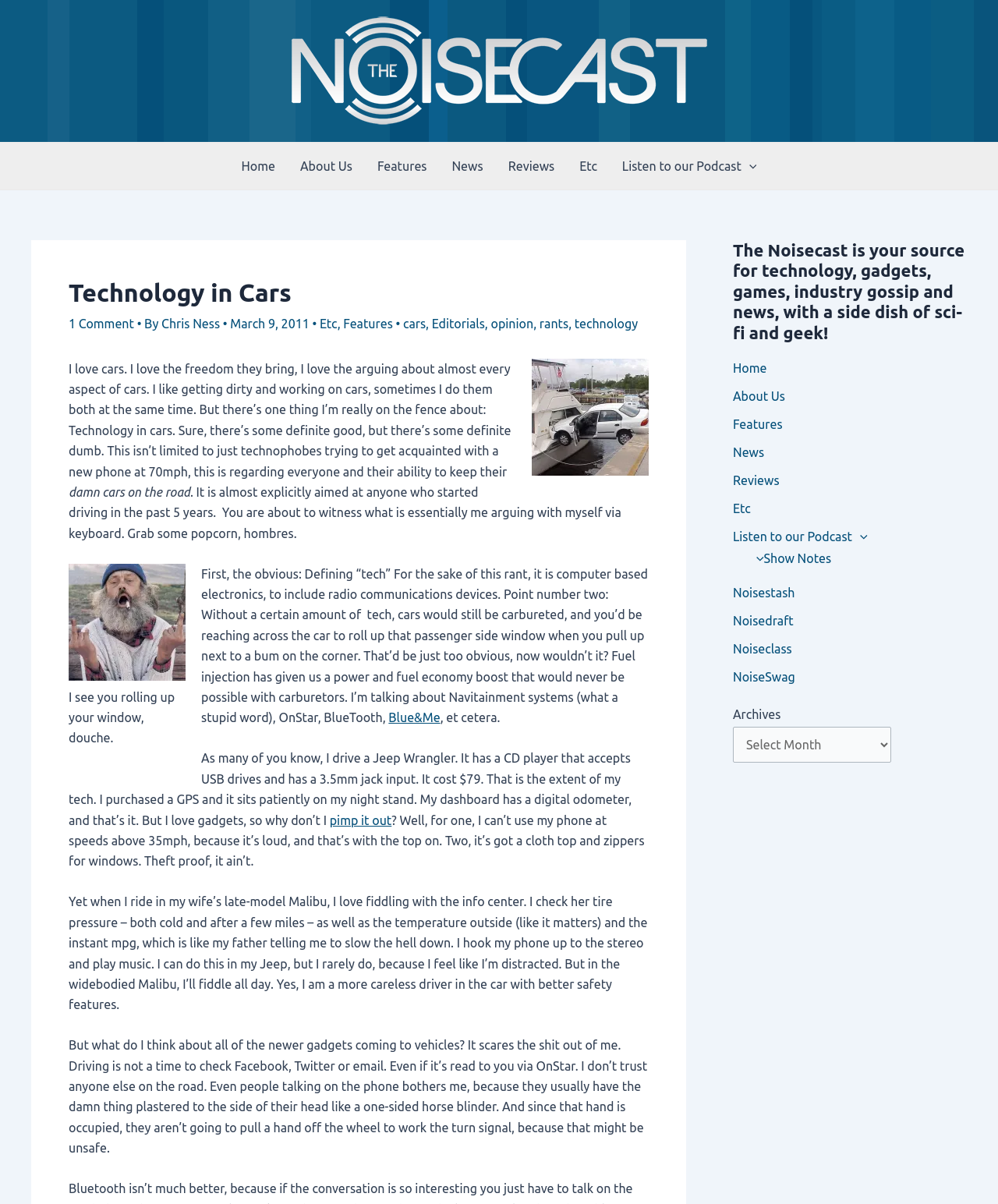What is the type of car the author drives?
Please provide a comprehensive and detailed answer to the question.

I found the answer by reading the article content, where the author mentions that they drive a Jeep Wrangler and discusses its features.